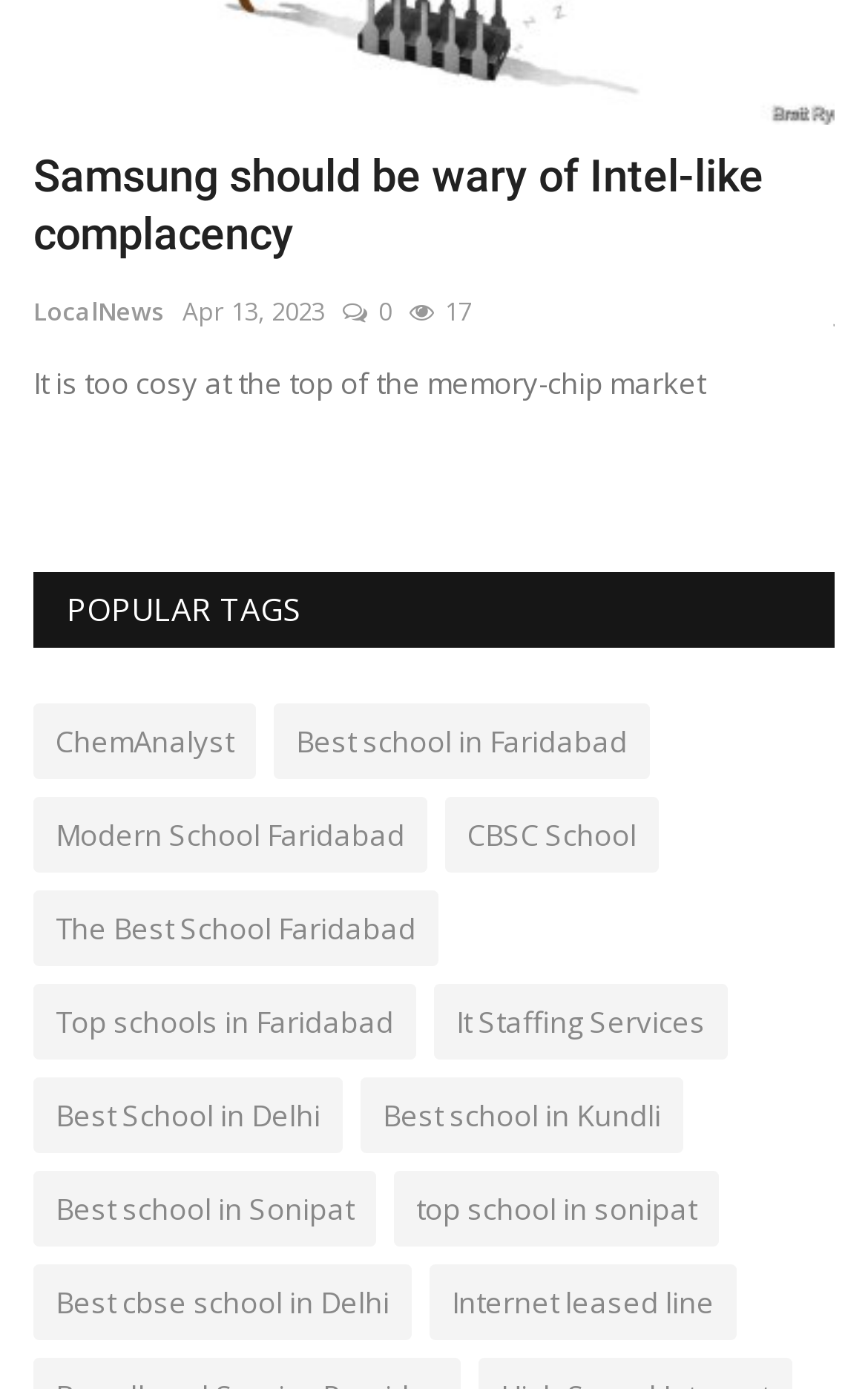Specify the bounding box coordinates of the area to click in order to execute this command: 'View the 'Best school in Faridabad' page'. The coordinates should consist of four float numbers ranging from 0 to 1, and should be formatted as [left, top, right, bottom].

[0.315, 0.506, 0.749, 0.56]